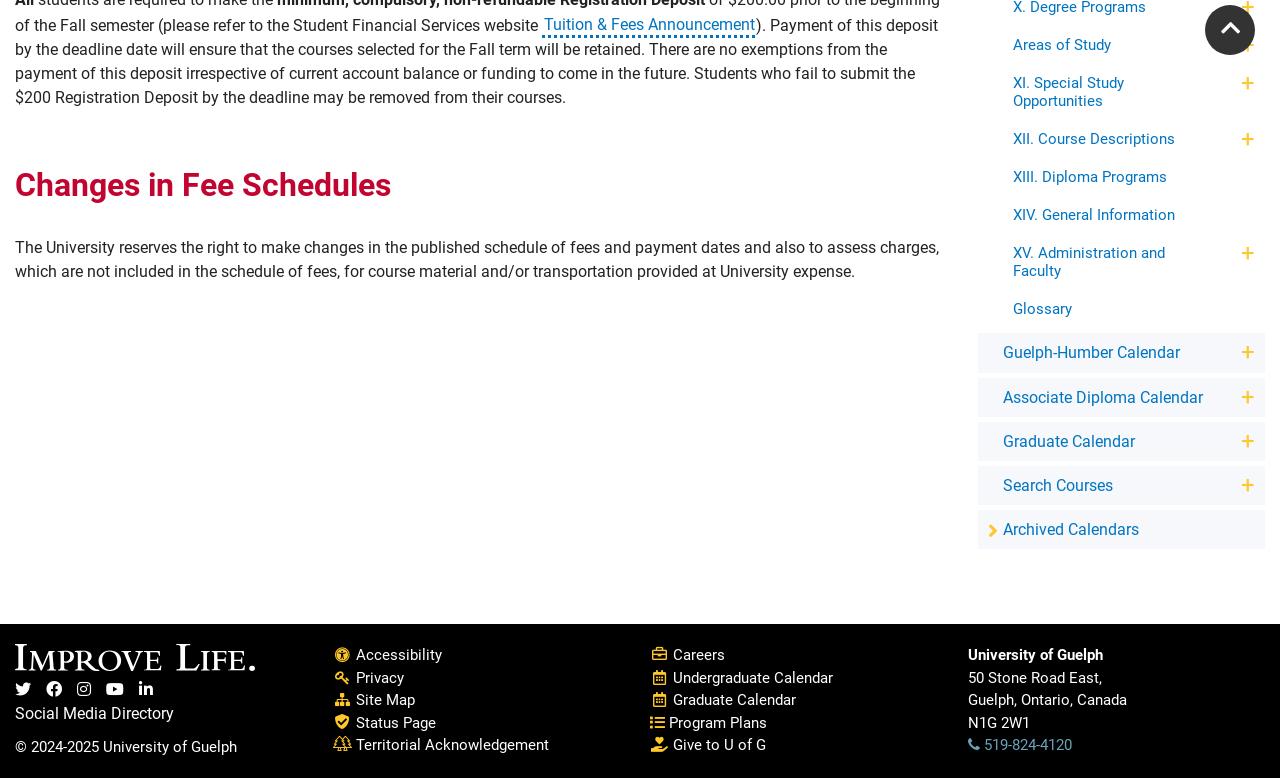What is the university's address?
Provide a well-explained and detailed answer to the question.

The university's address is mentioned at the bottom of the webpage, which includes the street address, city, province, country, and postal code.